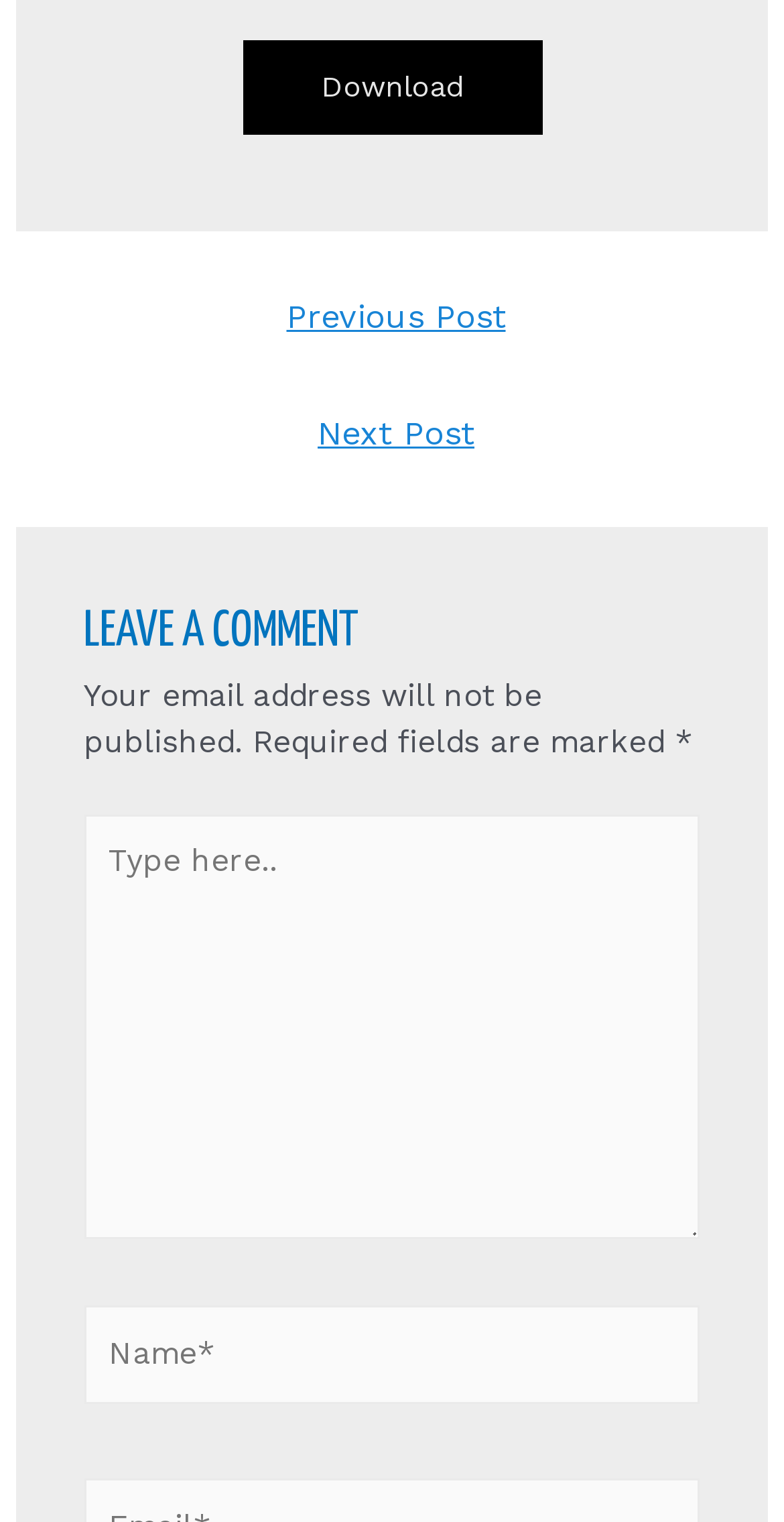Answer the question using only one word or a concise phrase: What is required to leave a comment?

Name and Email